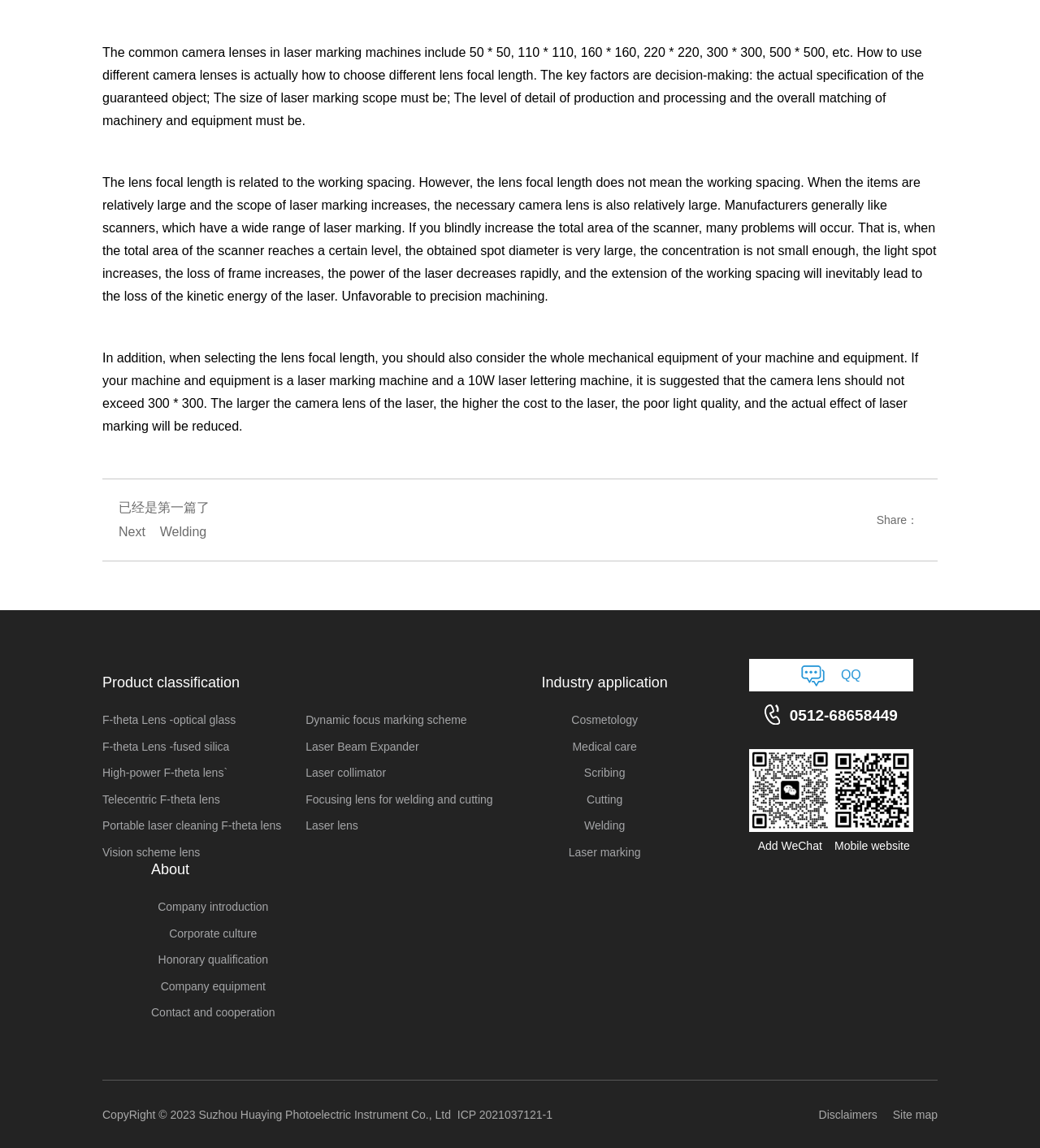Find the UI element described as: "Laser marking" and predict its bounding box coordinates. Ensure the coordinates are four float numbers between 0 and 1, [left, top, right, bottom].

[0.547, 0.736, 0.616, 0.748]